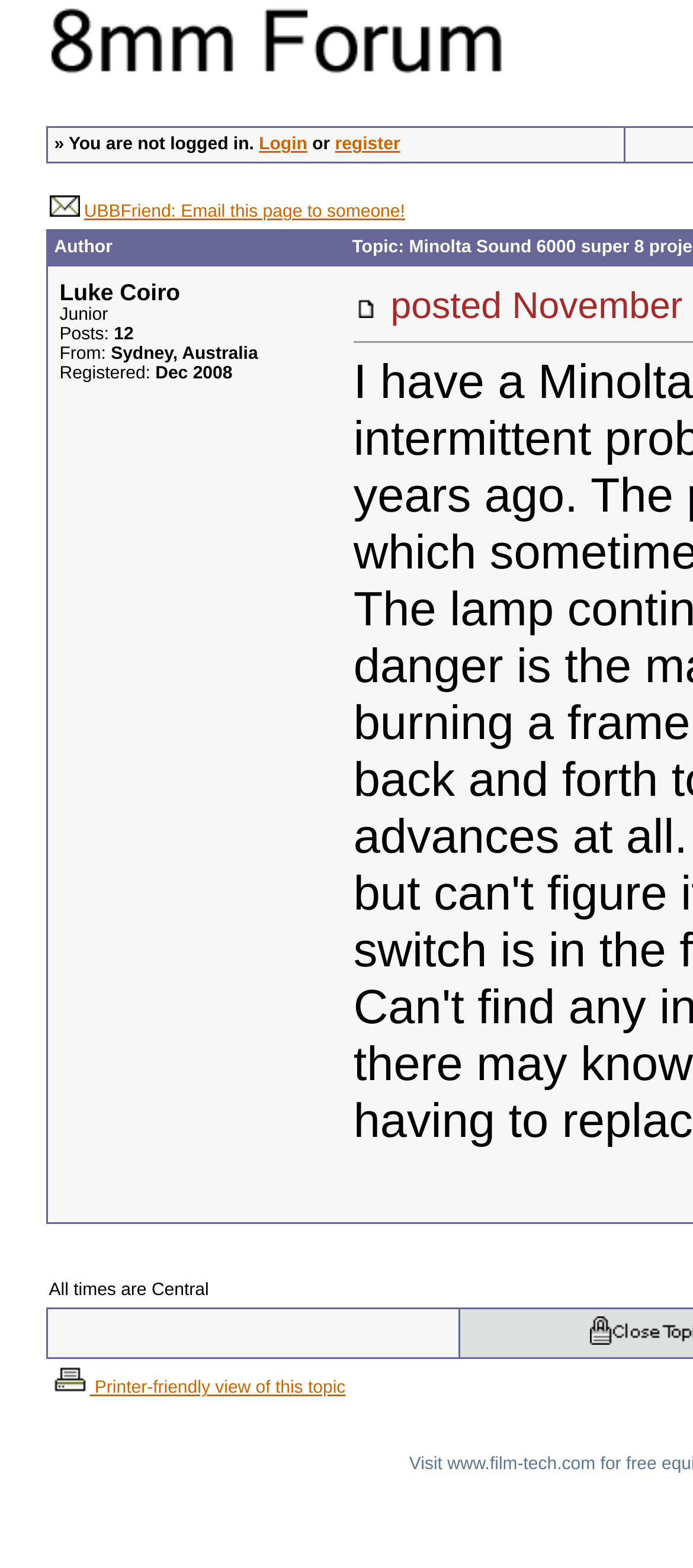What is the registration date of the author?
Refer to the image and give a detailed answer to the query.

The registration date of the author can be found in the StaticText element with the text 'Dec 2008' which is a child element of the LayoutTableCell with the username 'Luke Coiro'.